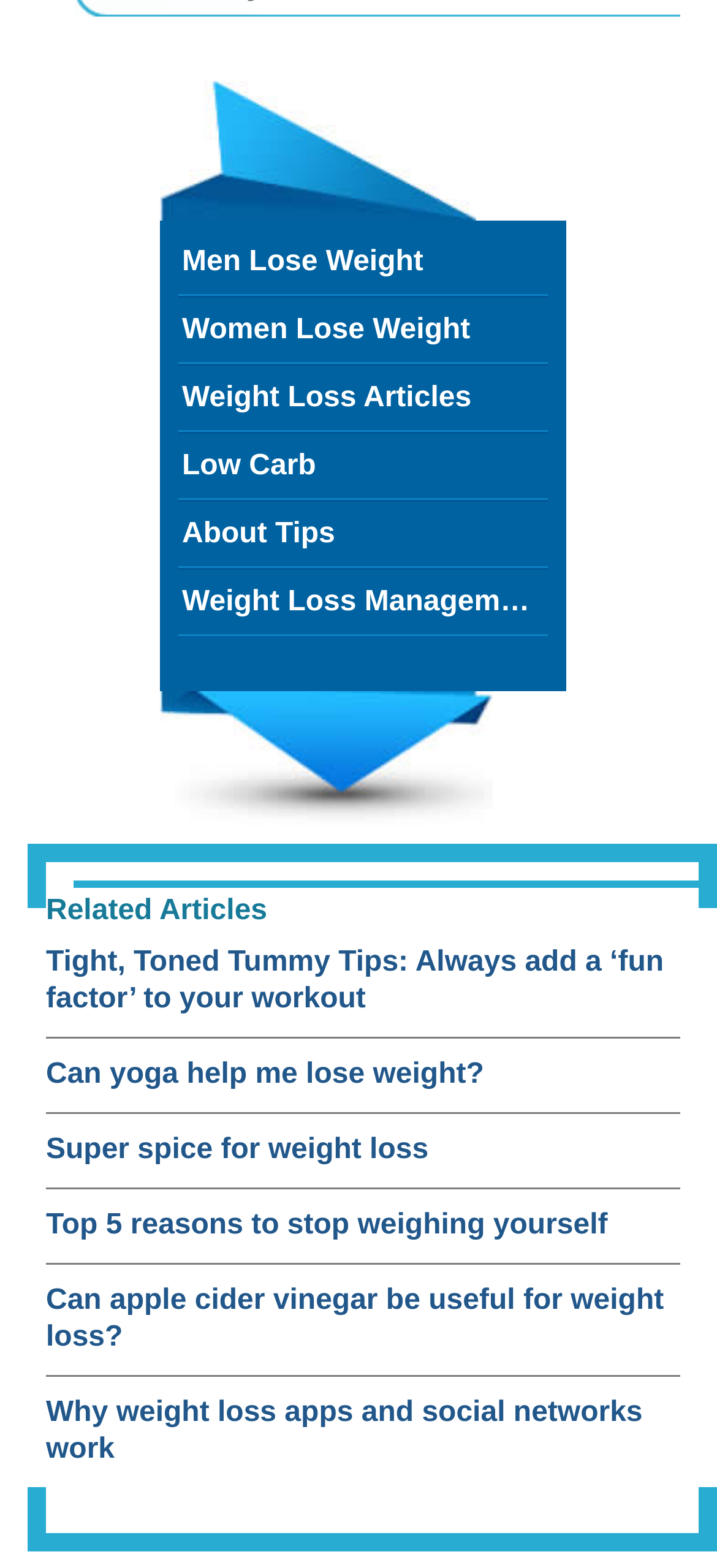Reply to the question with a brief word or phrase: How many article links are listed under 'Related Articles'?

6